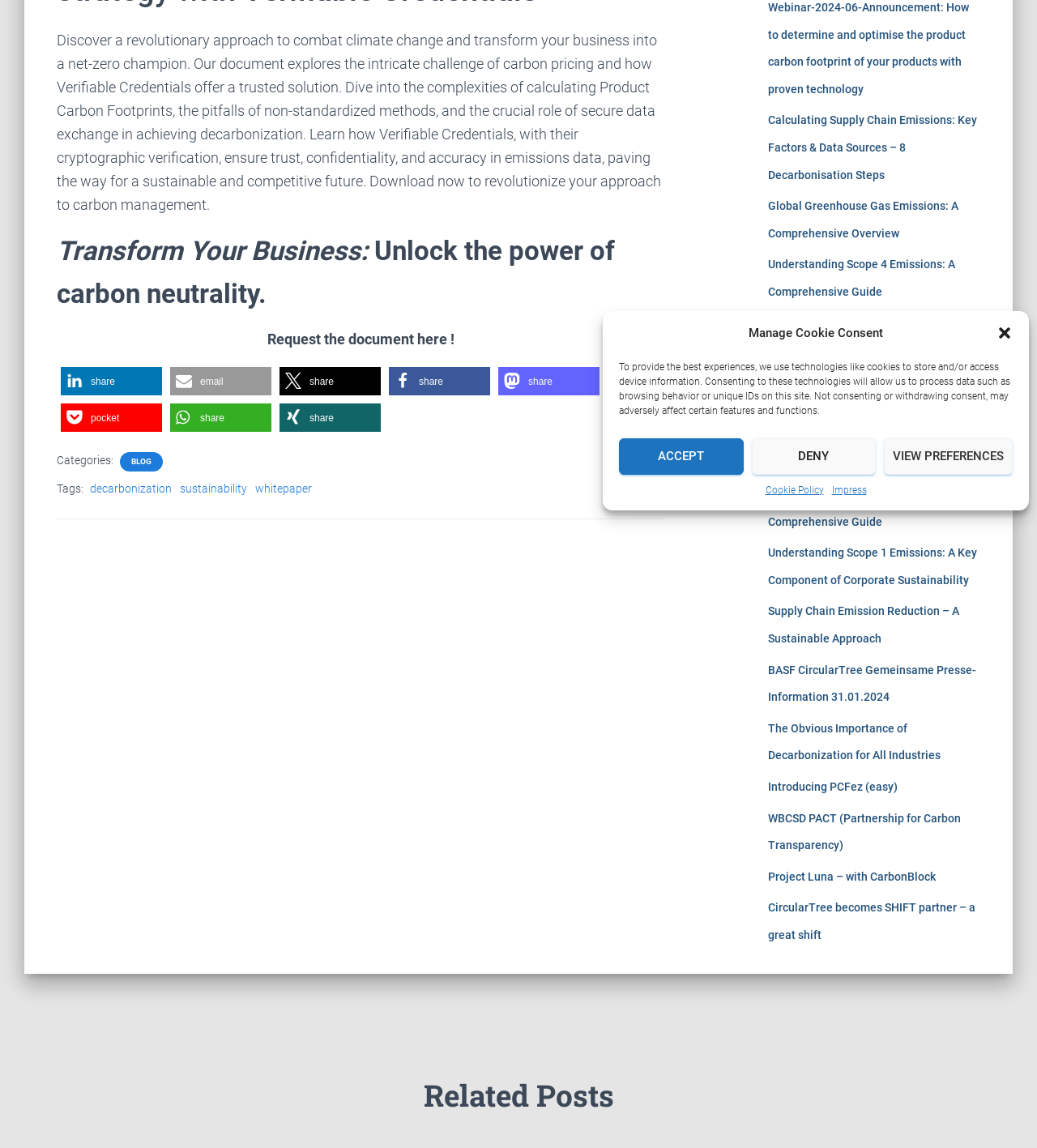Provide the bounding box coordinates of the HTML element this sentence describes: "BASF CircularTree Gemeinsame Presse-Information 31.01.2024". The bounding box coordinates consist of four float numbers between 0 and 1, i.e., [left, top, right, bottom].

[0.74, 0.578, 0.941, 0.613]